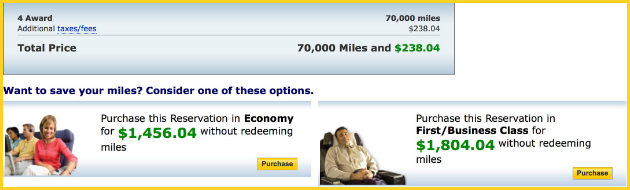What is the price difference between First/Business Class and Economy class?
Answer the question with a single word or phrase by looking at the picture.

$348.00